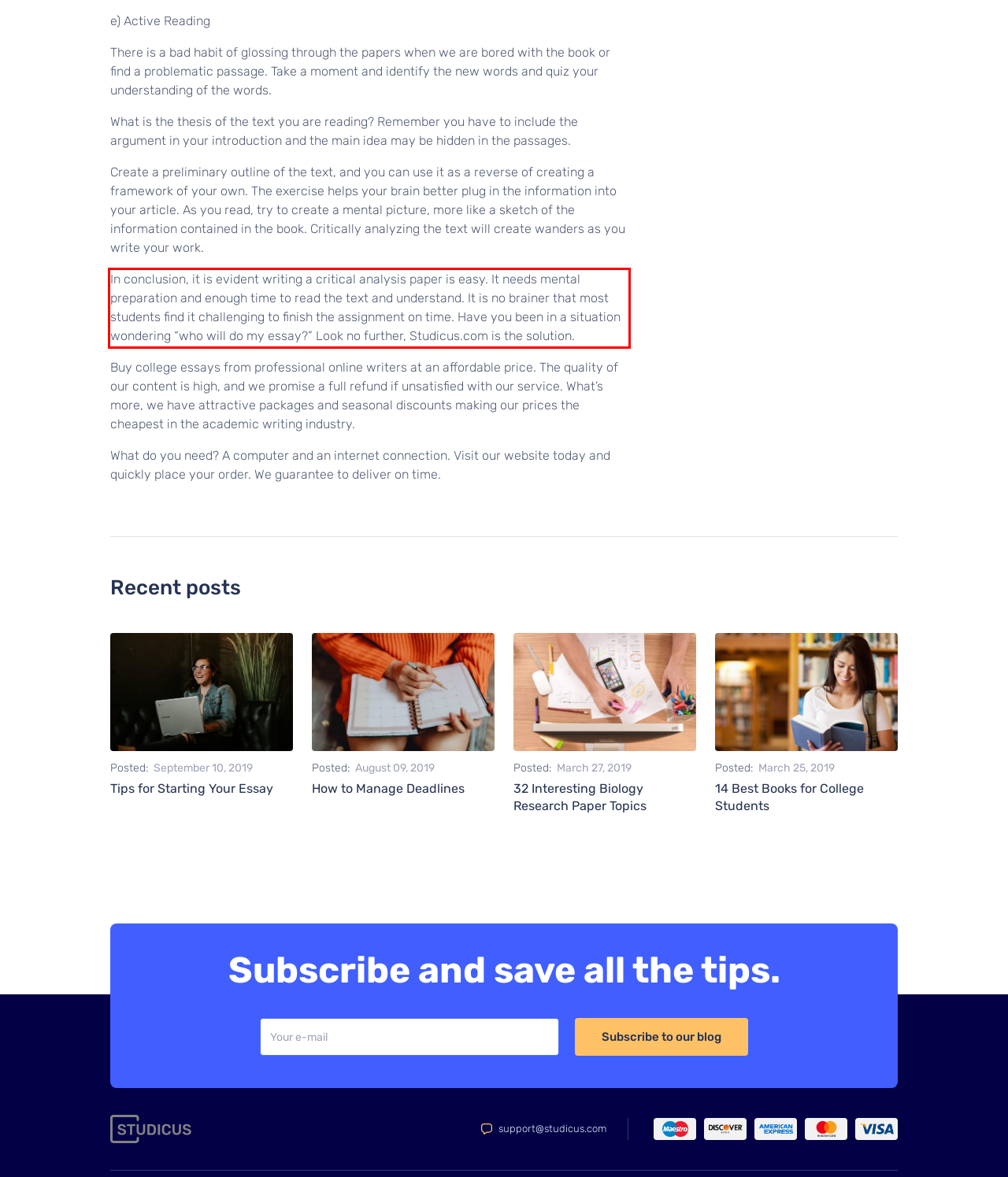You are provided with a screenshot of a webpage that includes a UI element enclosed in a red rectangle. Extract the text content inside this red rectangle.

In conclusion, it is evident writing a critical analysis paper is easy. It needs mental preparation and enough time to read the text and understand. It is no brainer that most students find it challenging to finish the assignment on time. Have you been in a situation wondering “who will do my essay?” Look no further, Studicus.com is the solution.